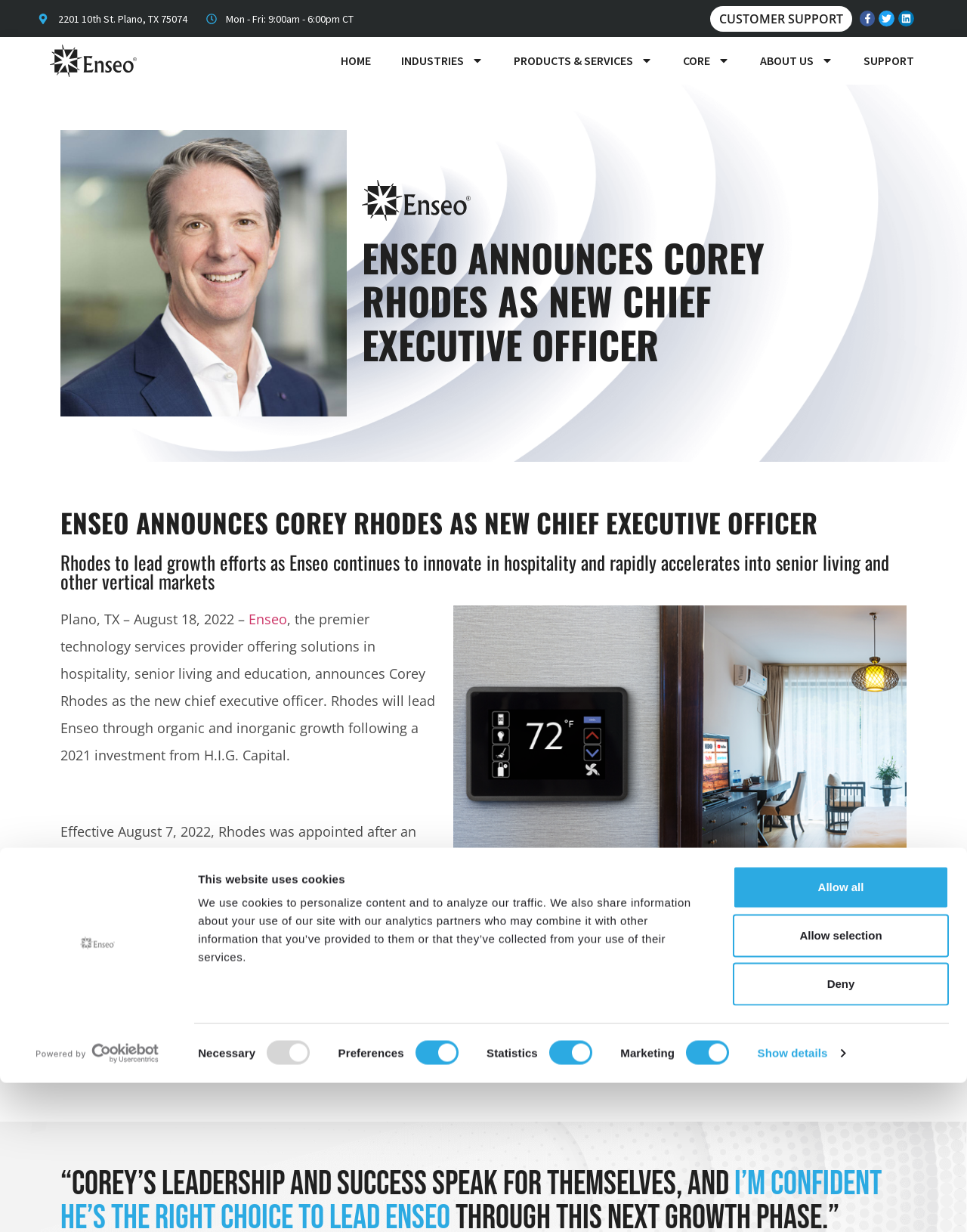Please find the bounding box coordinates of the element's region to be clicked to carry out this instruction: "Click the 'Customer Support' button".

[0.734, 0.005, 0.881, 0.025]